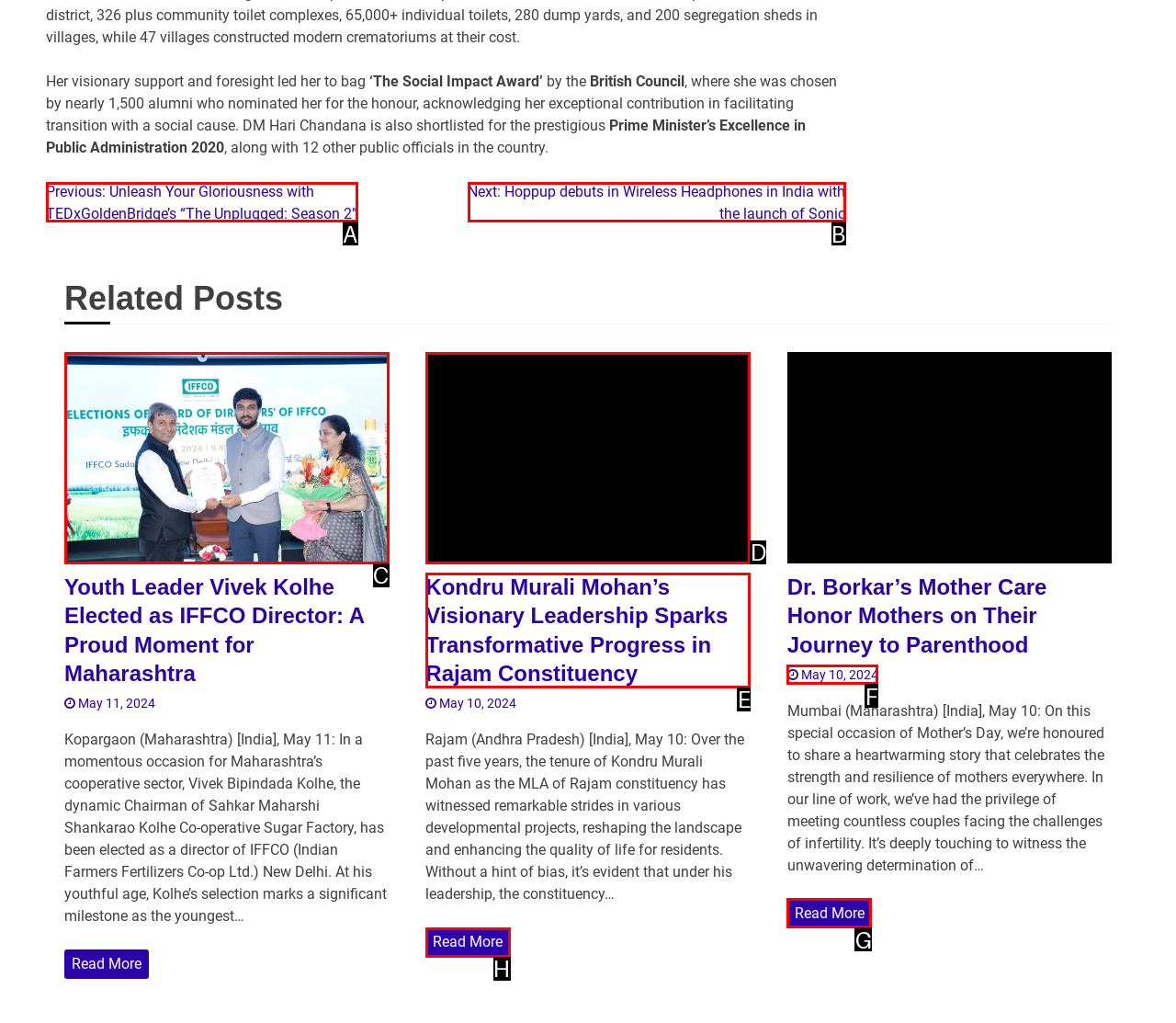From the choices provided, which HTML element best fits the description: Read More? Answer with the appropriate letter.

H